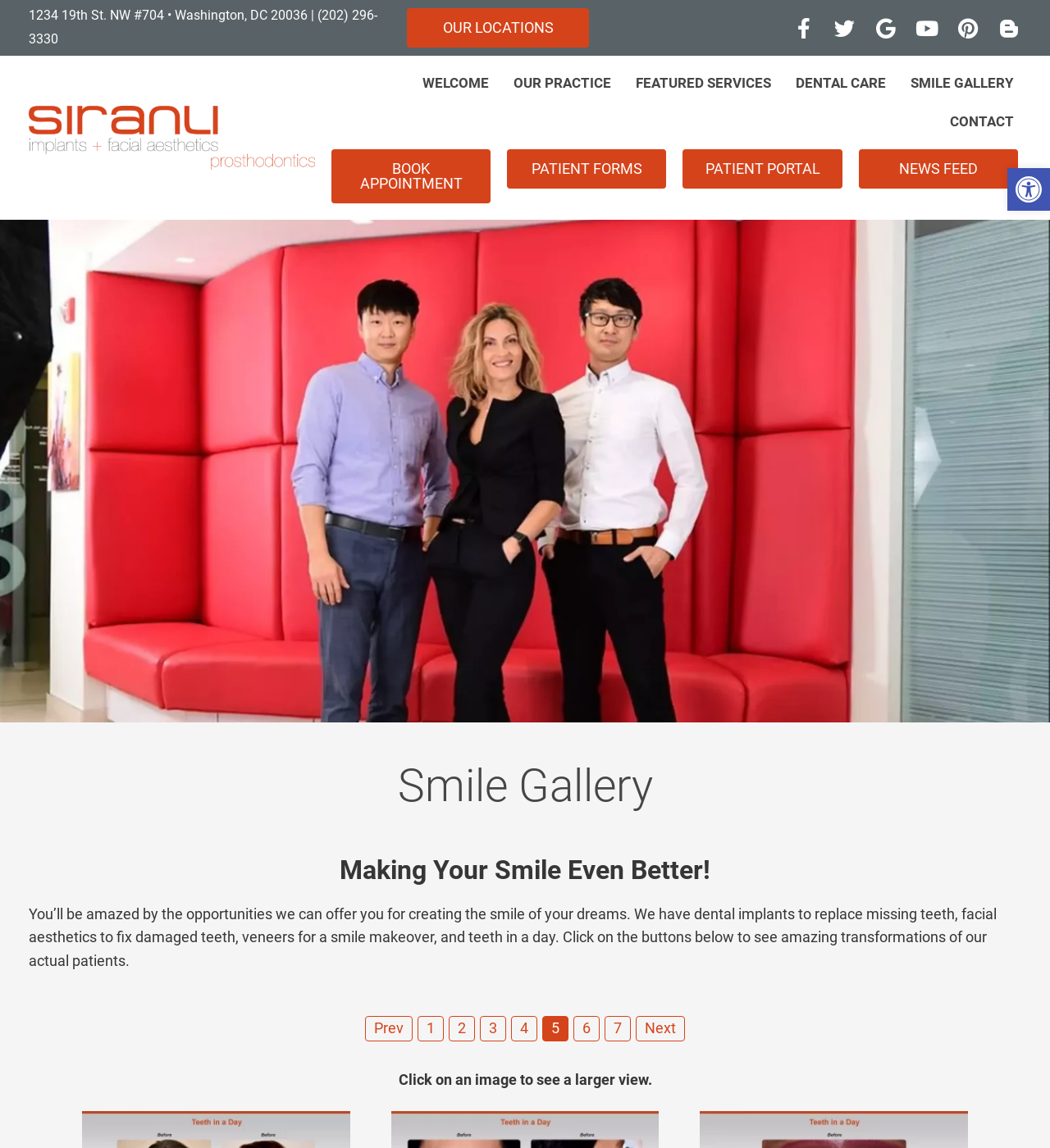Identify the bounding box of the UI component described as: "Featured Services".

[0.594, 0.056, 0.746, 0.089]